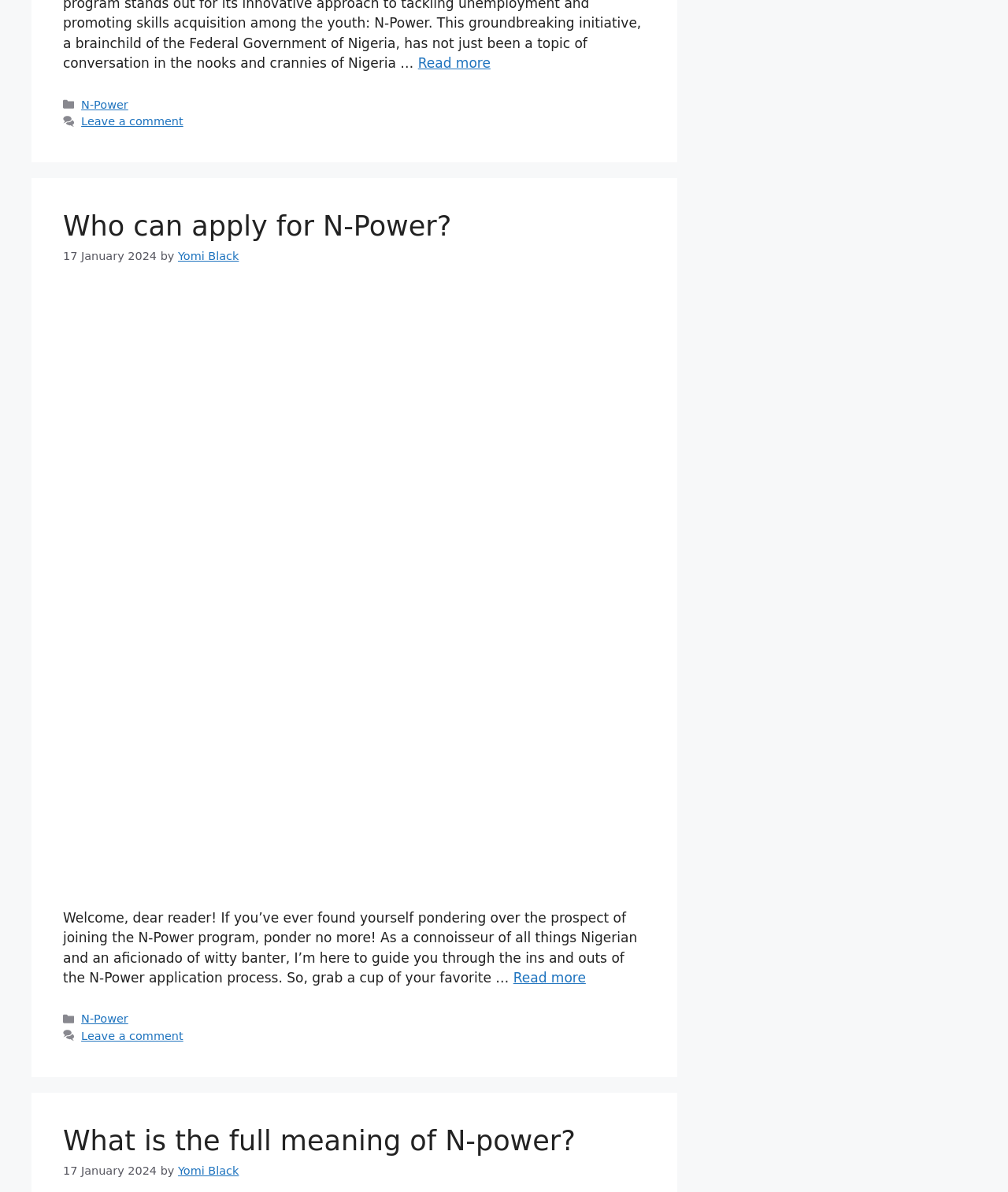Highlight the bounding box coordinates of the element you need to click to perform the following instruction: "Leave a comment."

[0.081, 0.097, 0.182, 0.107]